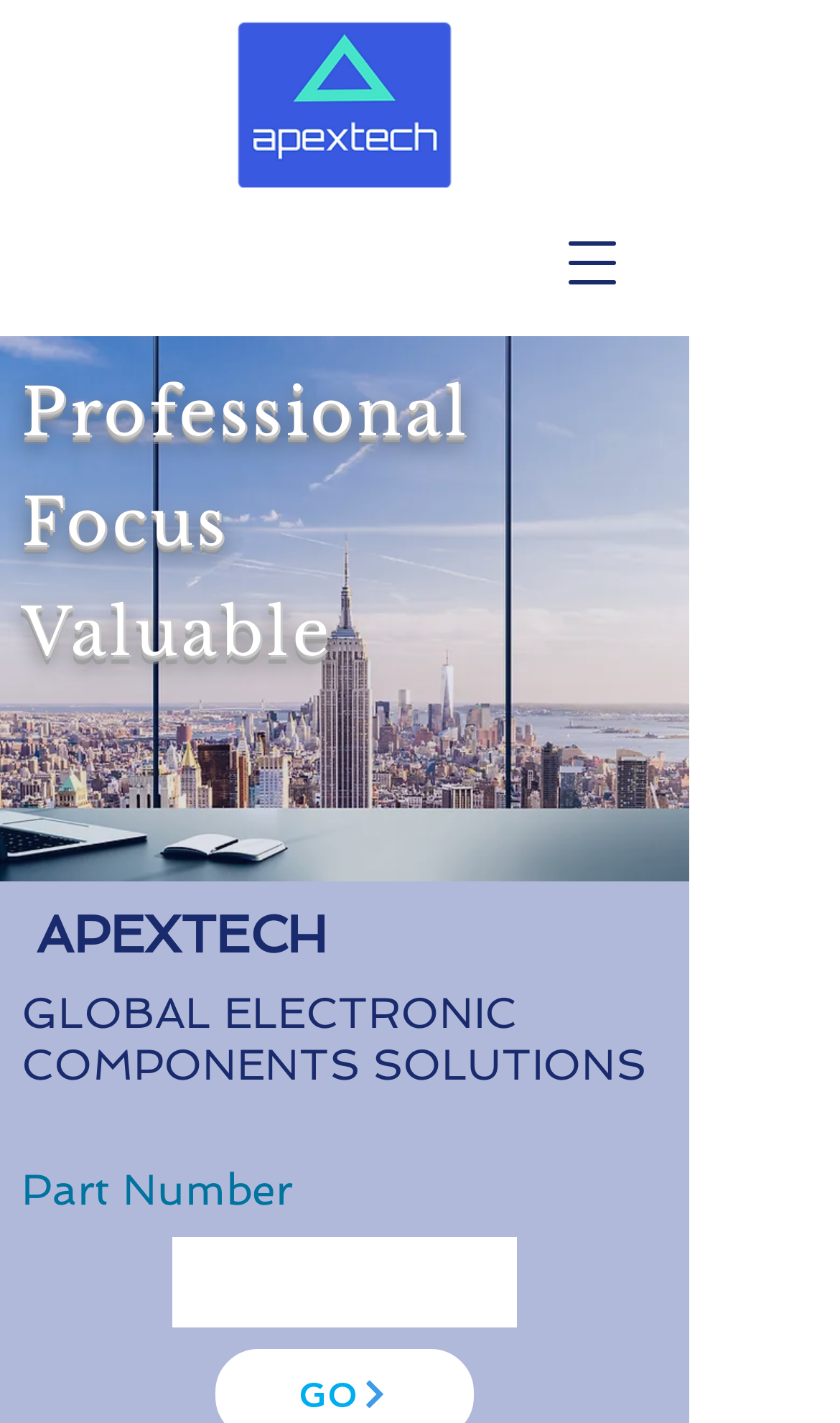Please provide the bounding box coordinates in the format (top-left x, top-left y, bottom-right x, bottom-right y). Remember, all values are floating point numbers between 0 and 1. What is the bounding box coordinate of the region described as: aria-label="Open navigation menu"

[0.641, 0.147, 0.769, 0.223]